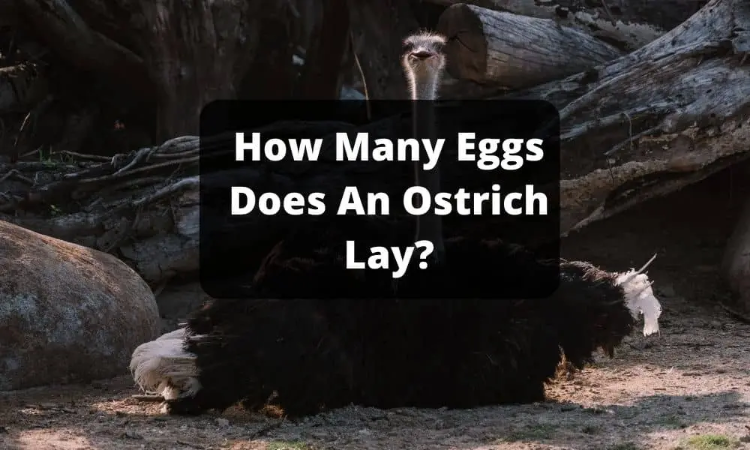Describe all significant details and elements found in the image.

This image features a majestic ostrich resting in a natural setting, surrounded by earthy textures including rocks and weathered logs. The focal point of the image is the bold, prominent text overlay that asks, "How Many Eggs Does An Ostrich Lay?" This question highlights the intriguing topic of ostrich reproduction, inviting viewers to explore facts about the number of eggs these remarkable birds produce annually. The graphic effectively combines visual elements of the ostrich's environment with informative content, aiming to engage and educate the audience about these fascinating creatures.